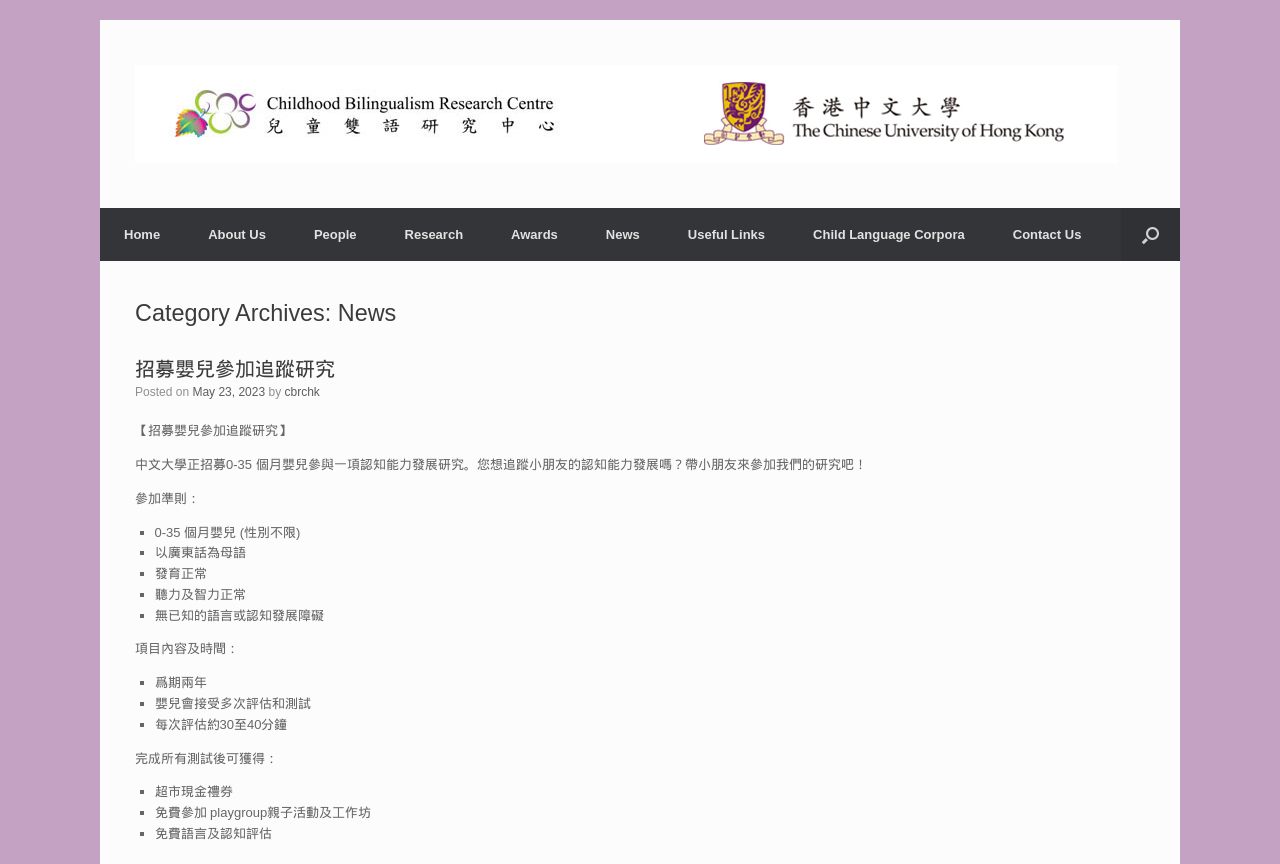Identify the bounding box coordinates for the UI element described as: "alt="goingbeyondwealth logo"".

None